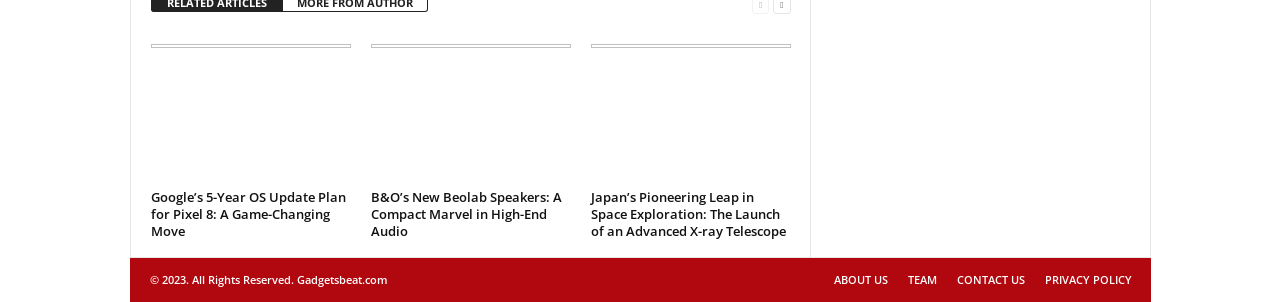Pinpoint the bounding box coordinates of the element that must be clicked to accomplish the following instruction: "go to About". The coordinates should be in the format of four float numbers between 0 and 1, i.e., [left, top, right, bottom].

None